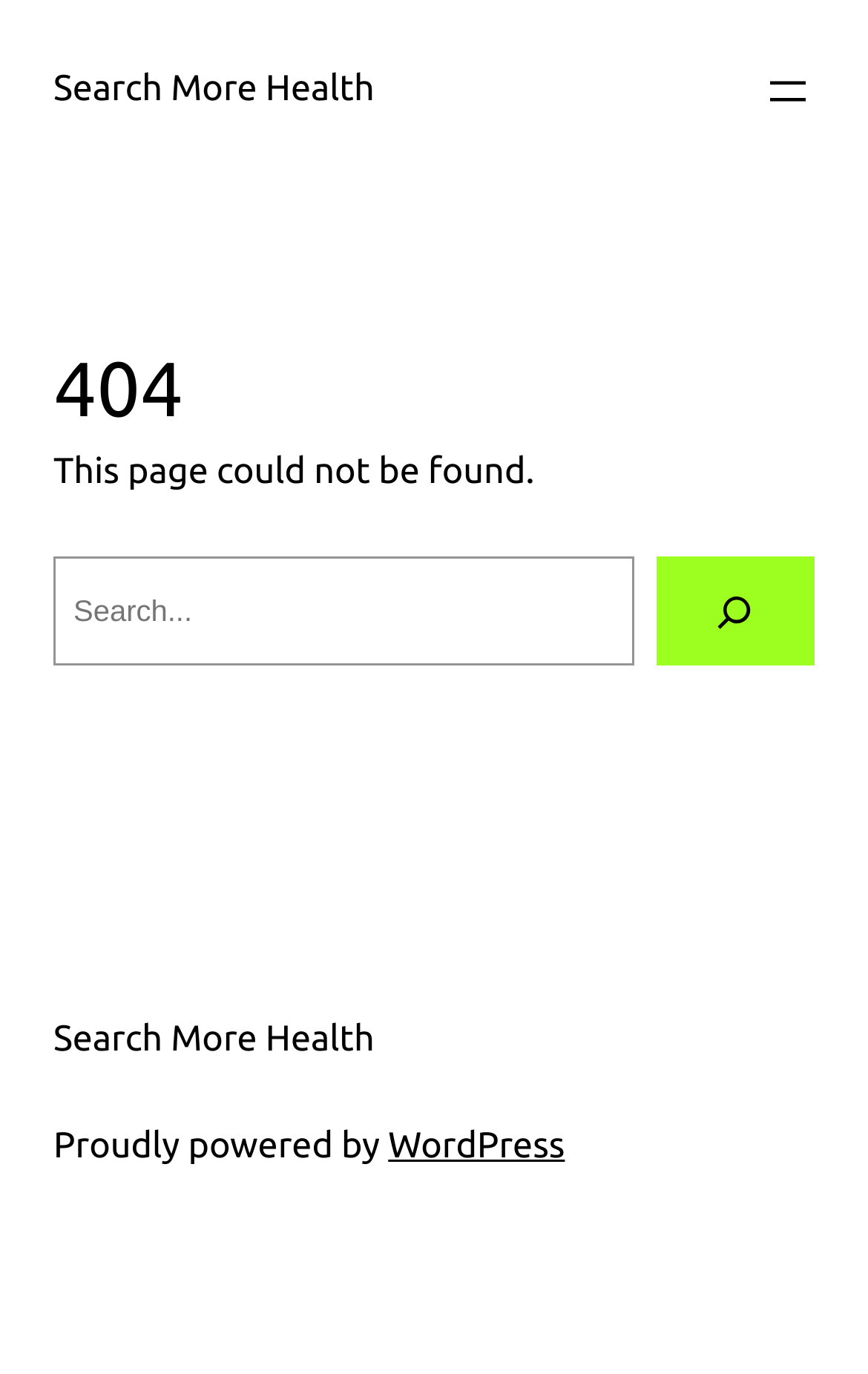Find and provide the bounding box coordinates for the UI element described here: "parent_node: Comment name="author" placeholder="Name *"". The coordinates should be given as four float numbers between 0 and 1: [left, top, right, bottom].

None